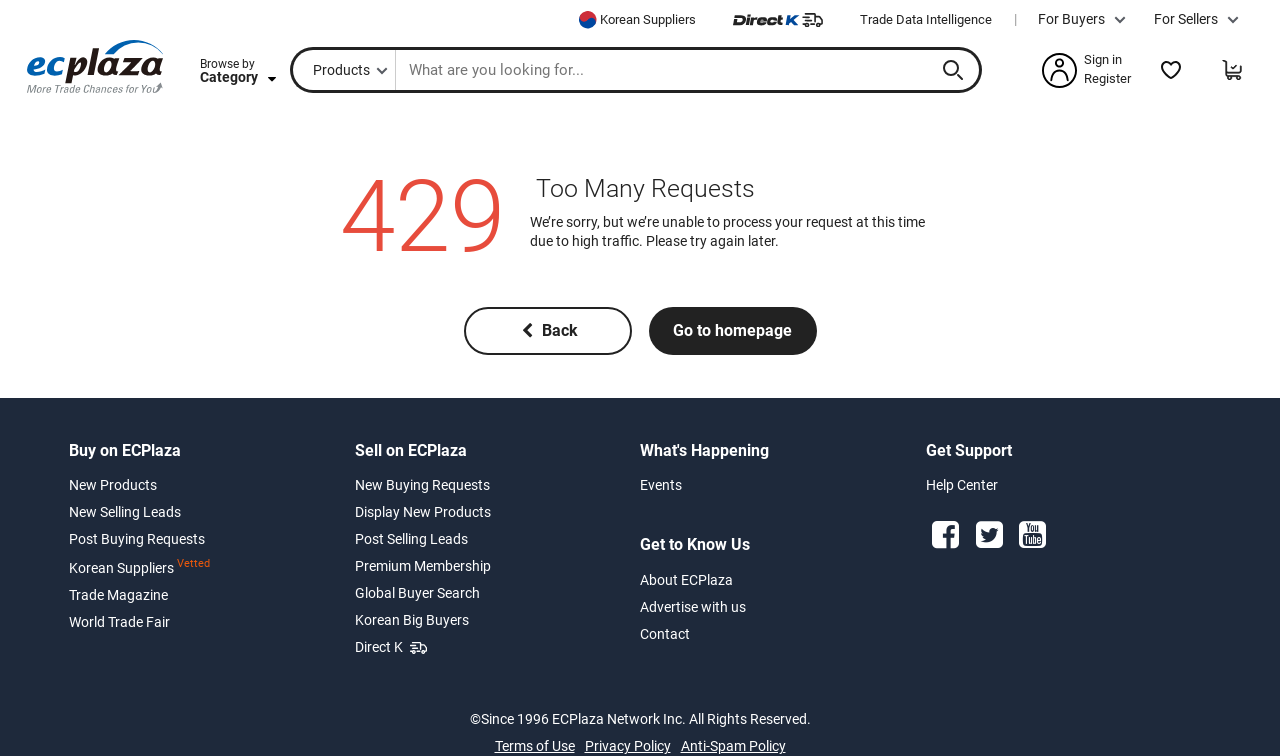Based on the element description Events, identify the bounding box of the UI element in the given webpage screenshot. The coordinates should be in the format (top-left x, top-left y, bottom-right x, bottom-right y) and must be between 0 and 1.

[0.5, 0.632, 0.533, 0.653]